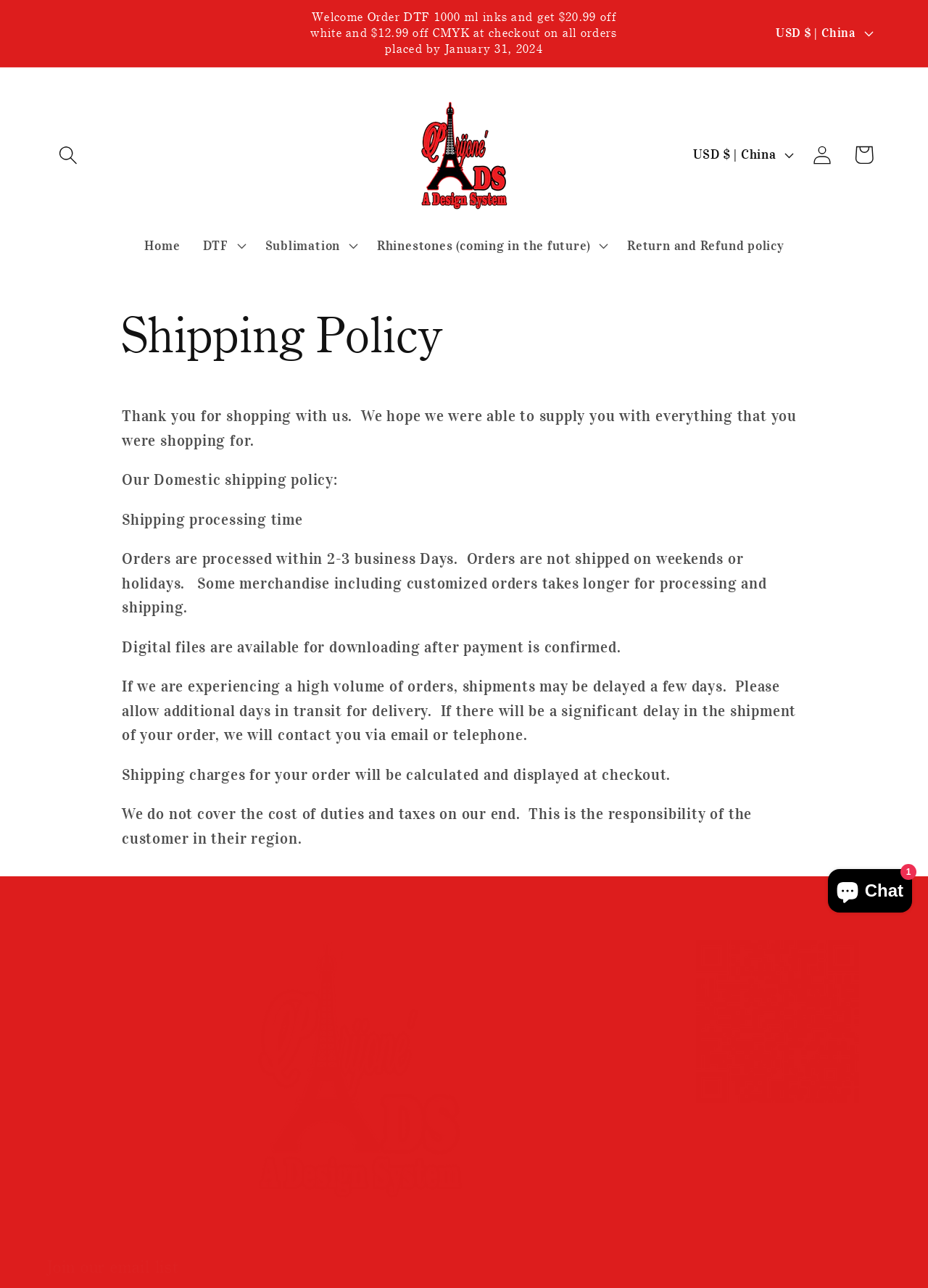Pinpoint the bounding box coordinates of the element you need to click to execute the following instruction: "Log in to account". The bounding box should be represented by four float numbers between 0 and 1, in the format [left, top, right, bottom].

[0.864, 0.104, 0.909, 0.136]